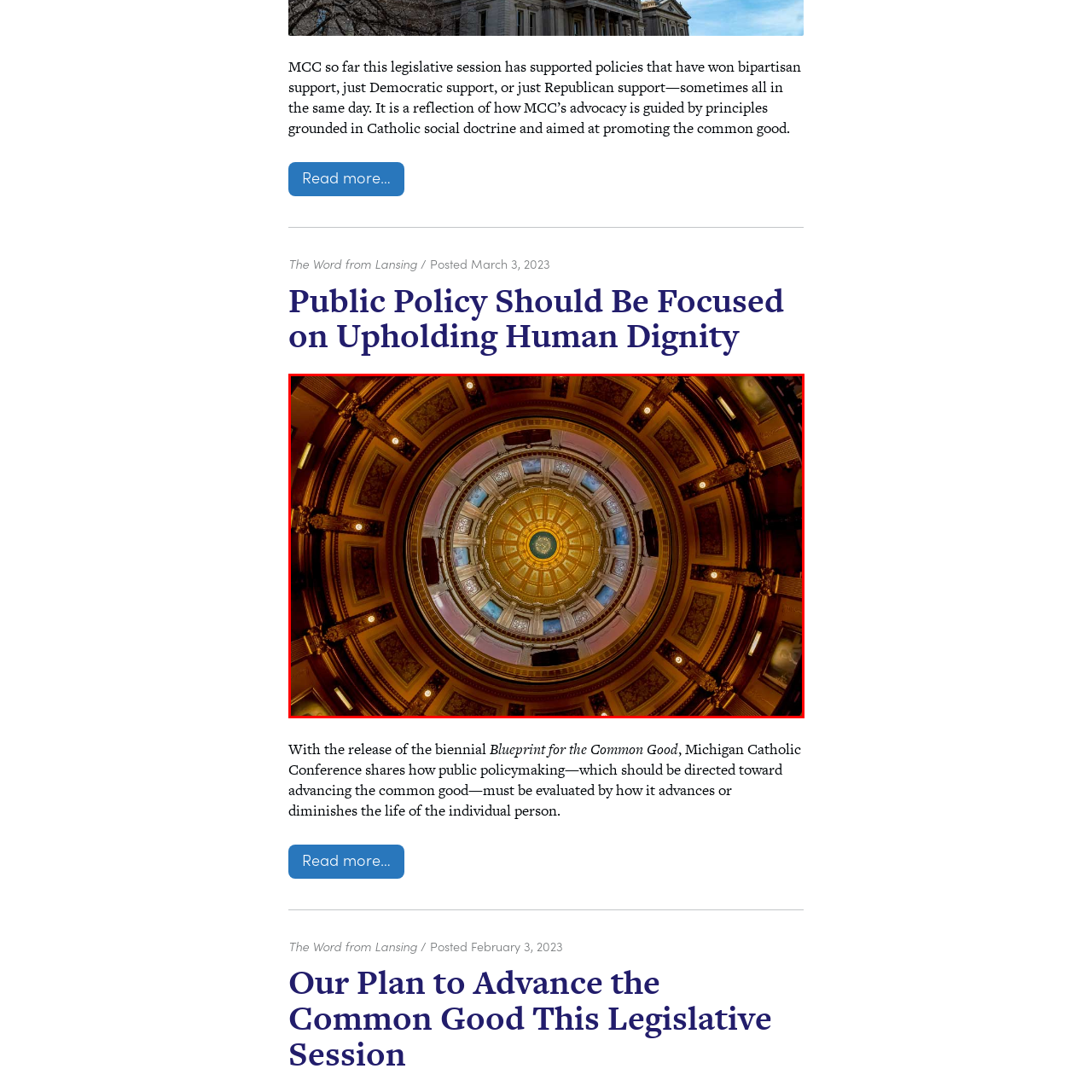View the element within the red boundary, What is the material of the accents? 
Deliver your response in one word or phrase.

Golden